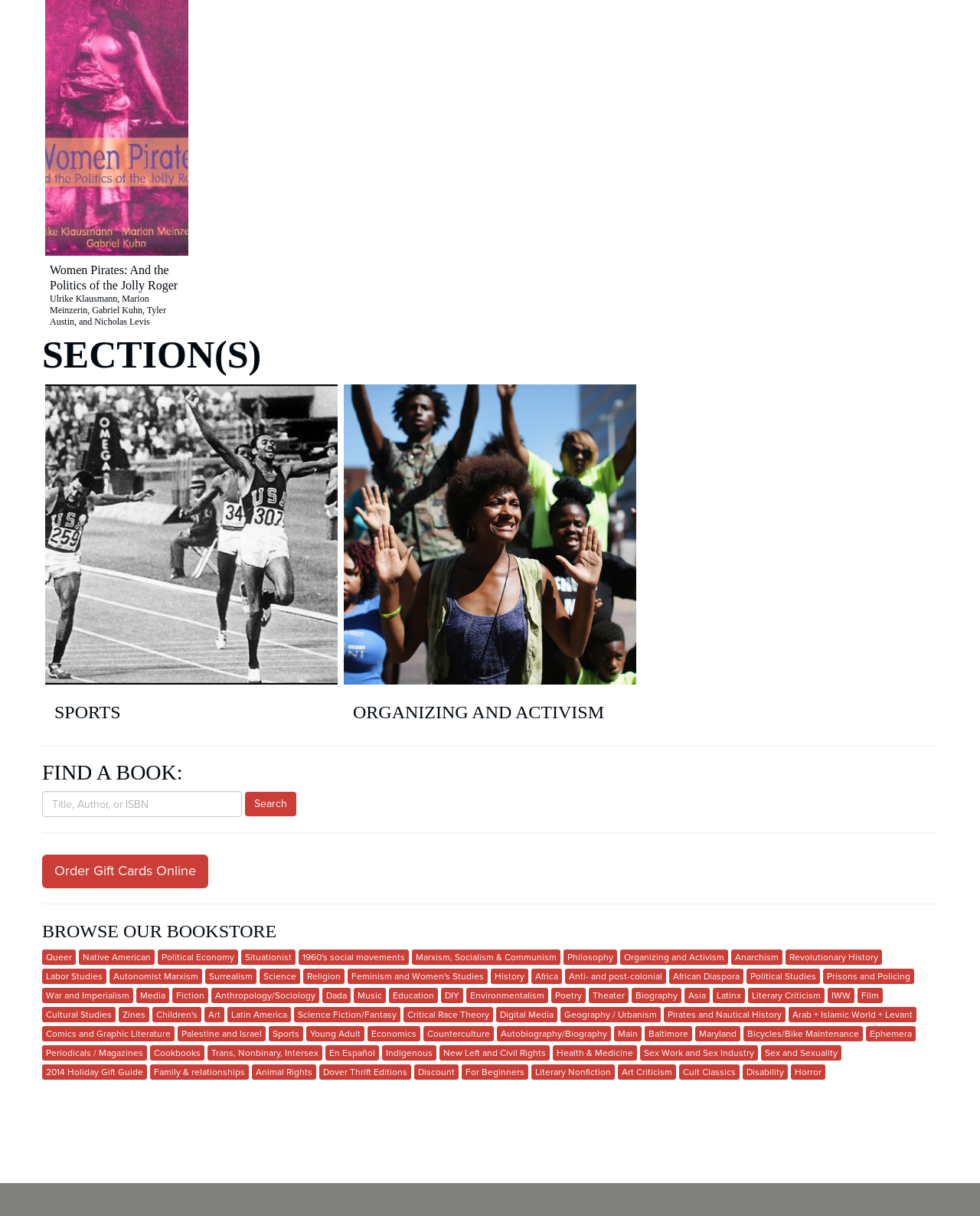Please identify the coordinates of the bounding box that should be clicked to fulfill this instruction: "View CBD Packaging".

None